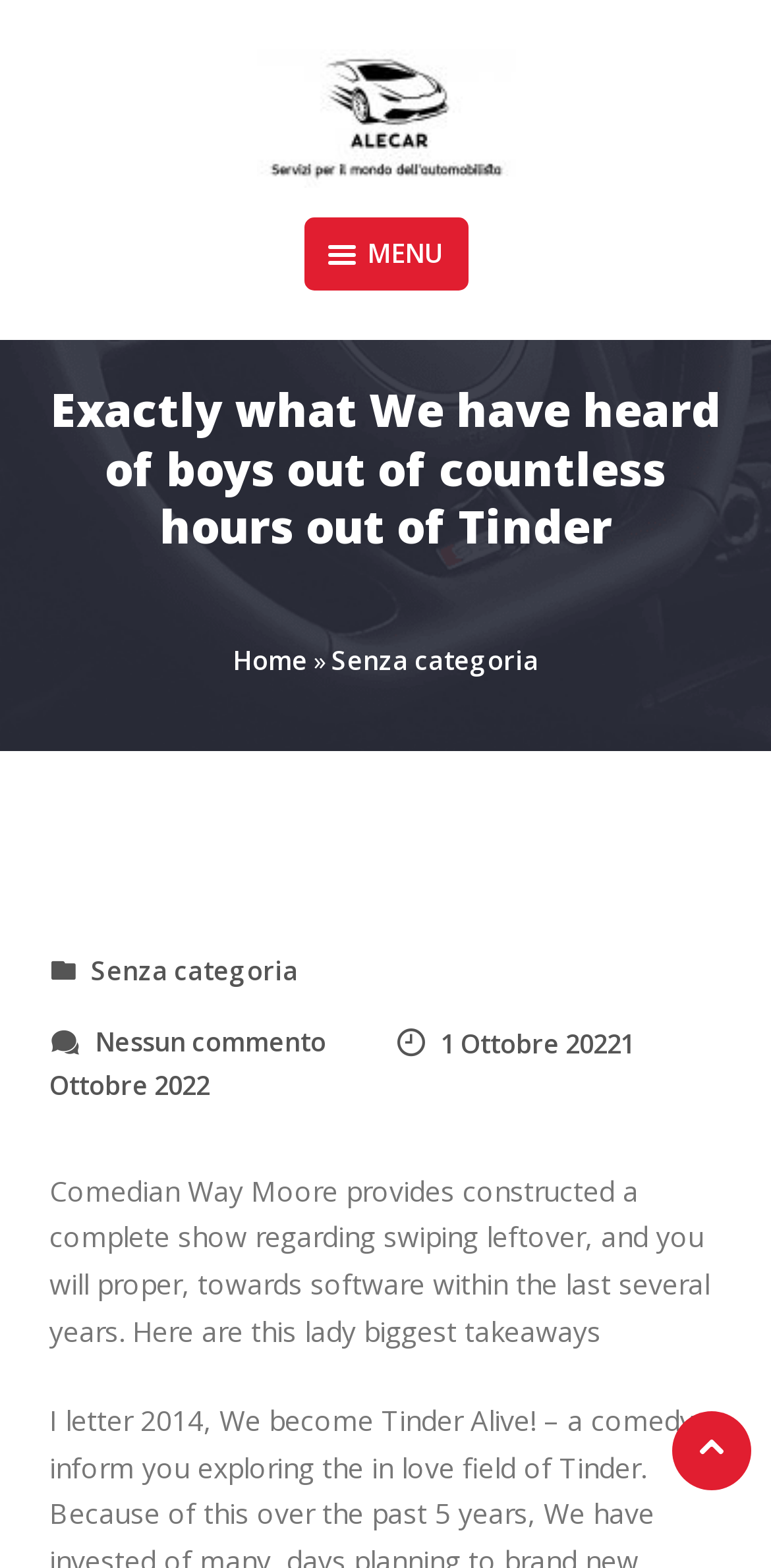How many list markers are present on the webpage?
Look at the image and answer the question with a single word or phrase.

3